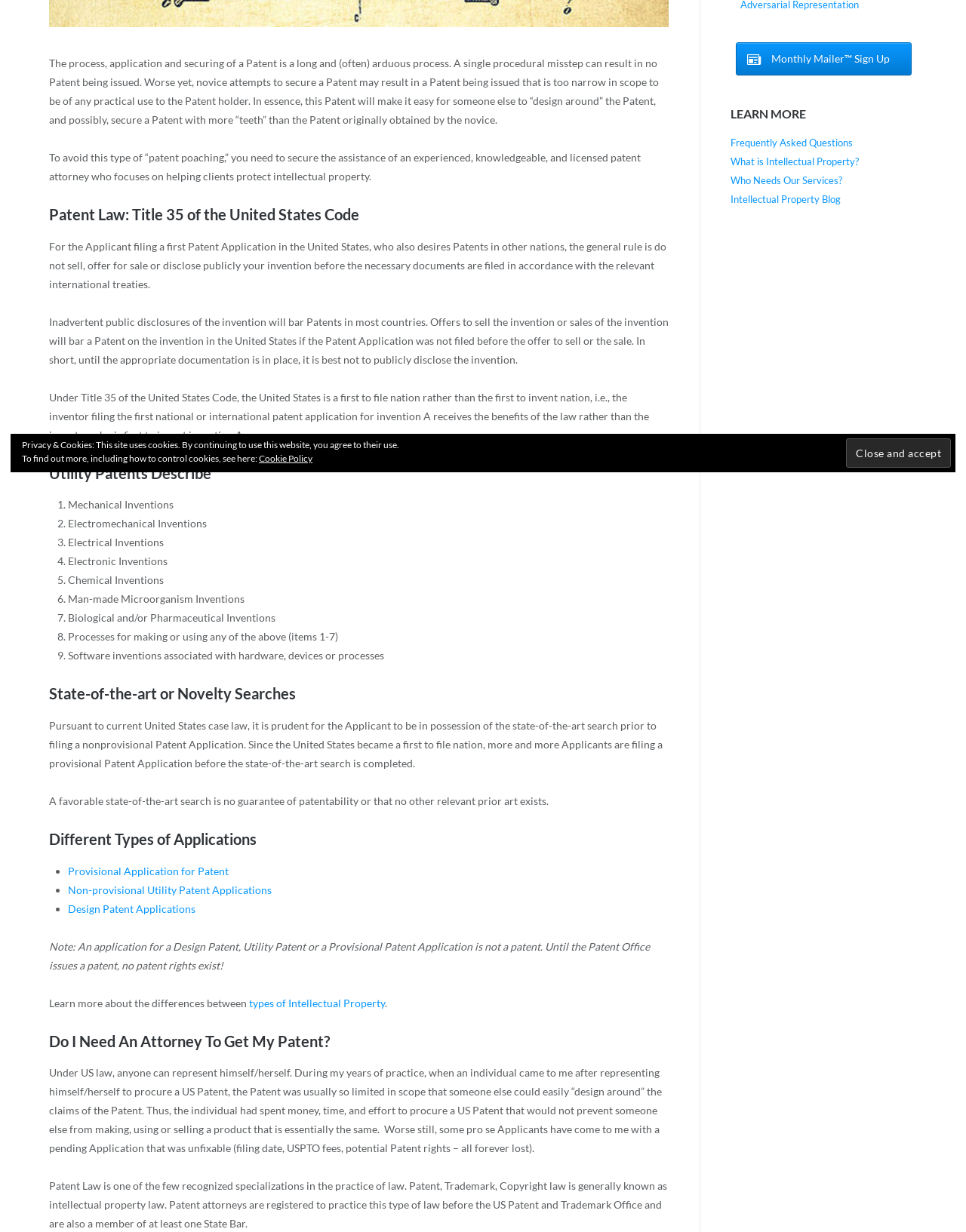Identify the bounding box coordinates for the UI element described by the following text: "Design Patent Applications". Provide the coordinates as four float numbers between 0 and 1, in the format [left, top, right, bottom].

[0.07, 0.732, 0.202, 0.743]